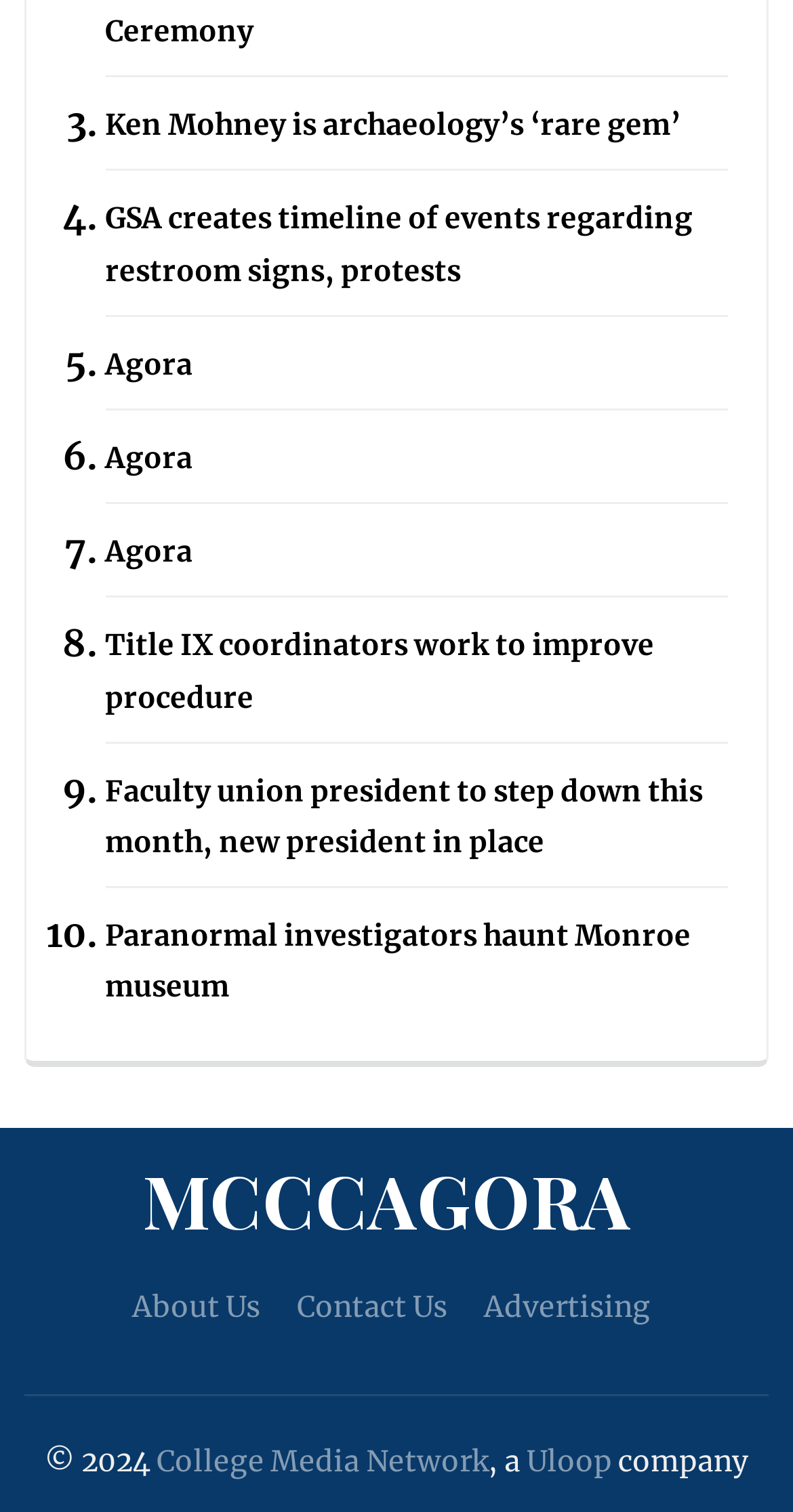Please find the bounding box coordinates of the element's region to be clicked to carry out this instruction: "go to About Us".

[0.167, 0.852, 0.328, 0.877]